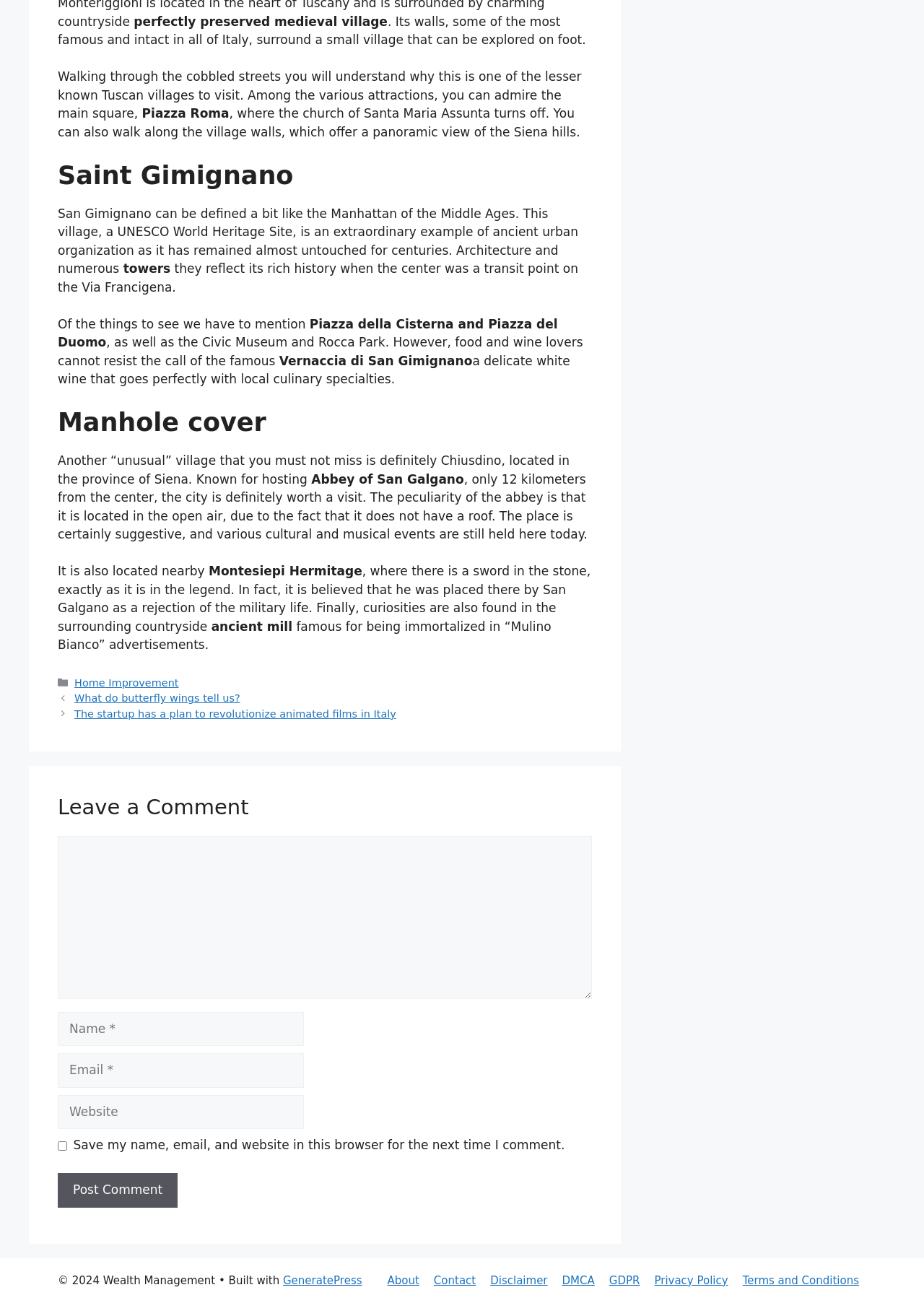Determine the bounding box coordinates of the element's region needed to click to follow the instruction: "Click the 'Home Improvement' link". Provide these coordinates as four float numbers between 0 and 1, formatted as [left, top, right, bottom].

[0.081, 0.519, 0.193, 0.528]